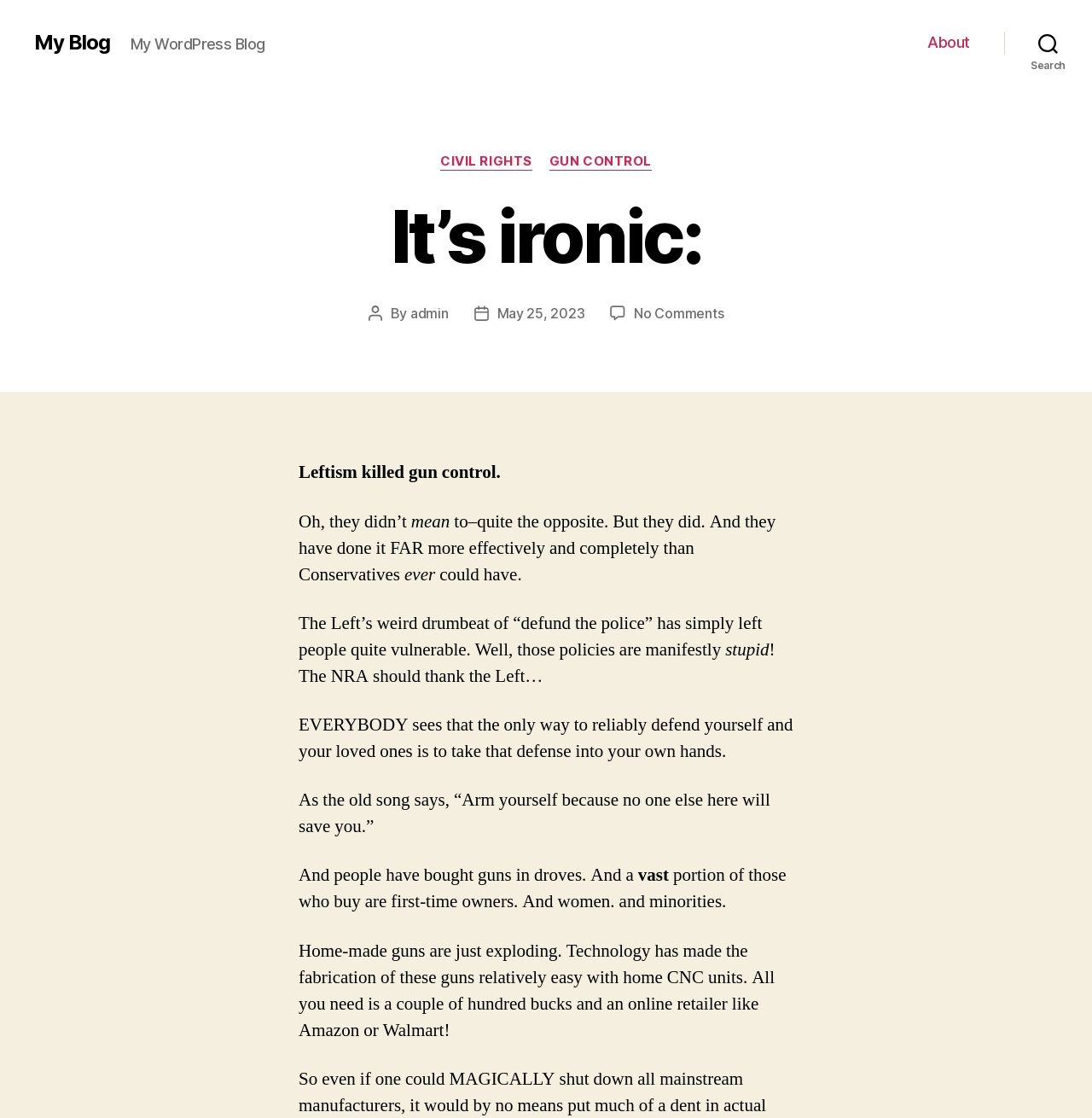From the webpage screenshot, predict the bounding box of the UI element that matches this description: "No Comments on It’s ironic:".

[0.581, 0.273, 0.663, 0.288]